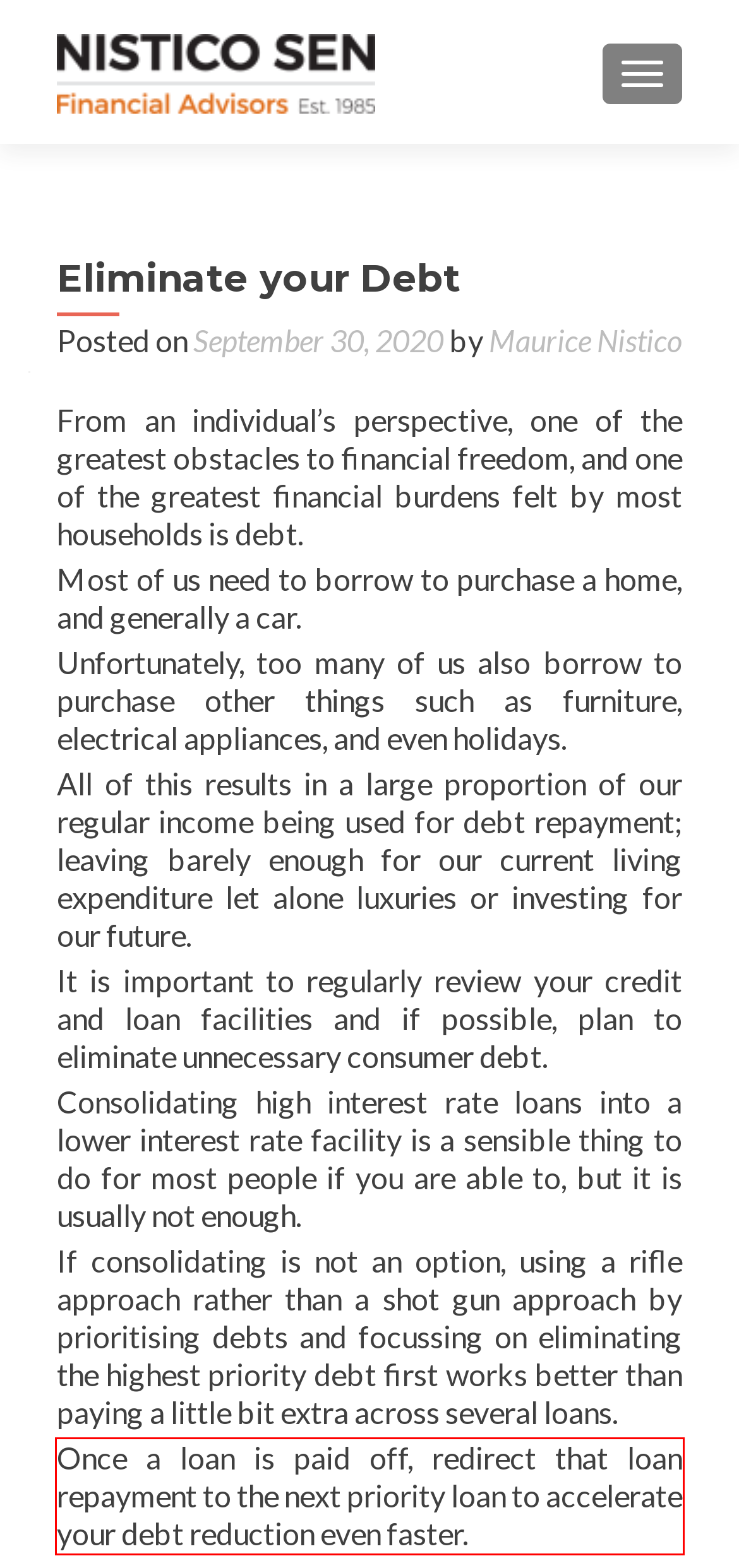You are provided with a screenshot of a webpage containing a red bounding box. Please extract the text enclosed by this red bounding box.

Once a loan is paid off, redirect that loan repayment to the next priority loan to accelerate your debt reduction even faster.